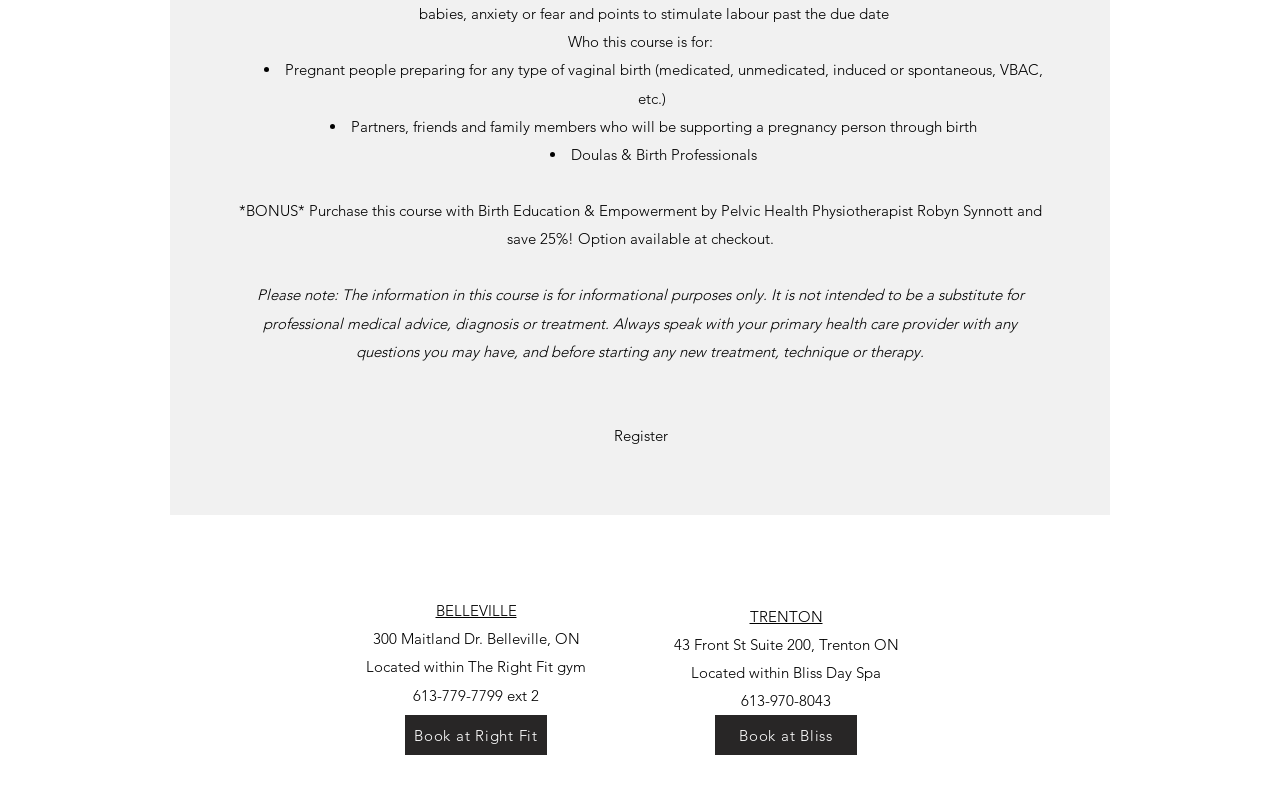Please find the bounding box for the following UI element description. Provide the coordinates in (top-left x, top-left y, bottom-right x, bottom-right y) format, with values between 0 and 1: Book at Right Fit

[0.316, 0.908, 0.427, 0.958]